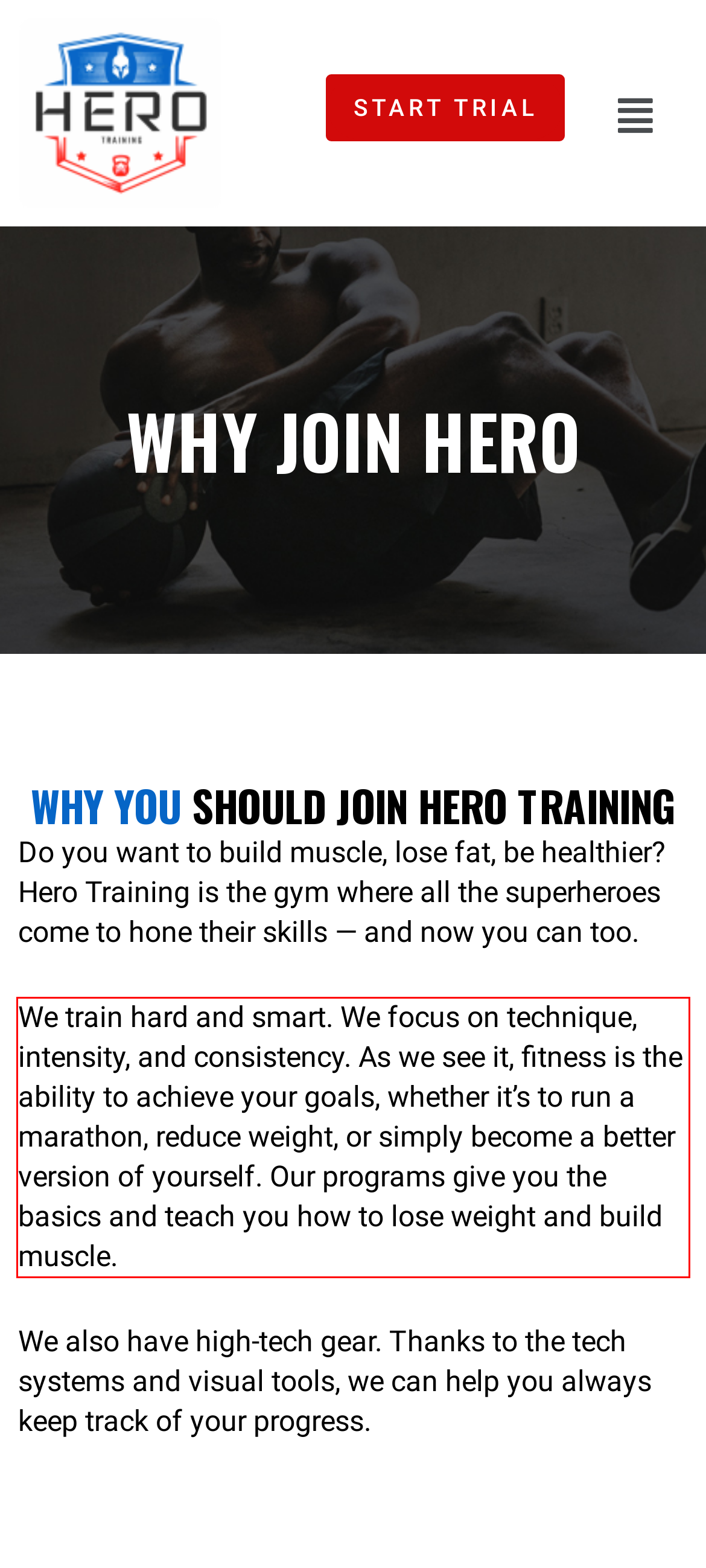You are presented with a webpage screenshot featuring a red bounding box. Perform OCR on the text inside the red bounding box and extract the content.

We train hard and smart. We focus on technique, intensity, and consistency. As we see it, fitness is the ability to achieve your goals, whether it’s to run a marathon, reduce weight, or simply become a better version of yourself. Our programs give you the basics and teach you how to lose weight and build muscle.